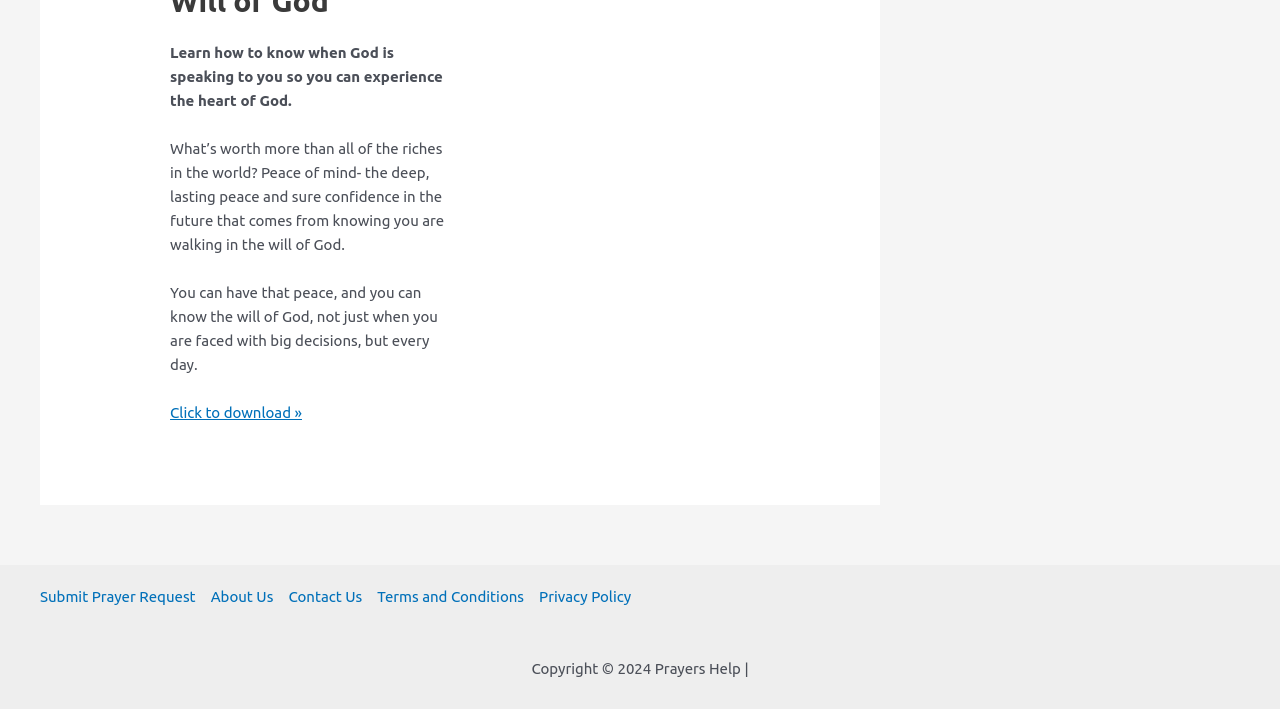Identify the coordinates of the bounding box for the element described below: "Terms and Conditions". Return the coordinates as four float numbers between 0 and 1: [left, top, right, bottom].

[0.289, 0.825, 0.415, 0.858]